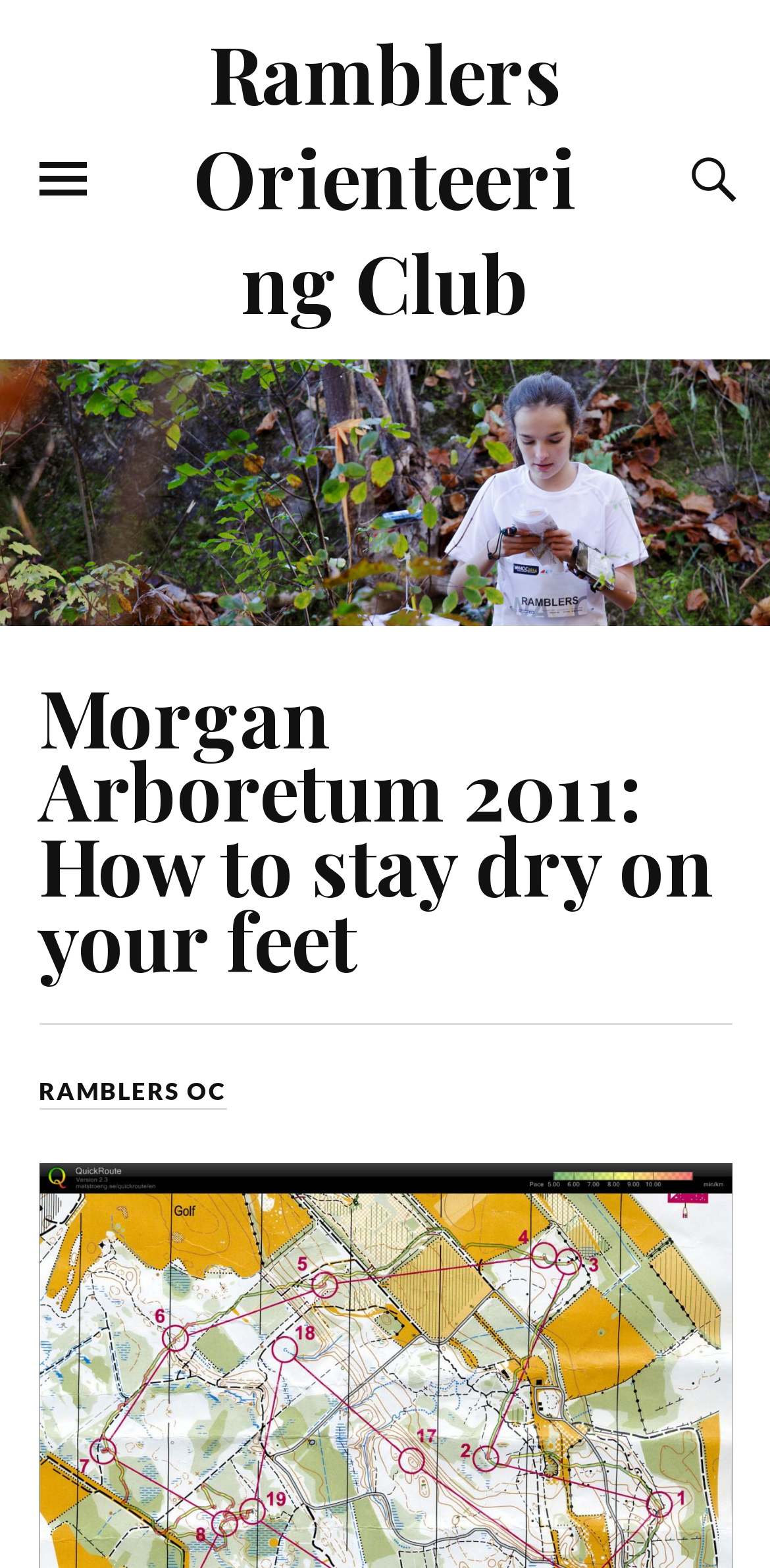Is there a search field on the webpage?
Provide a well-explained and detailed answer to the question.

I found the answer by looking at the button element with the text ' TOGGLE THE SEARCH FIELD' which indicates the presence of a search field on the webpage.